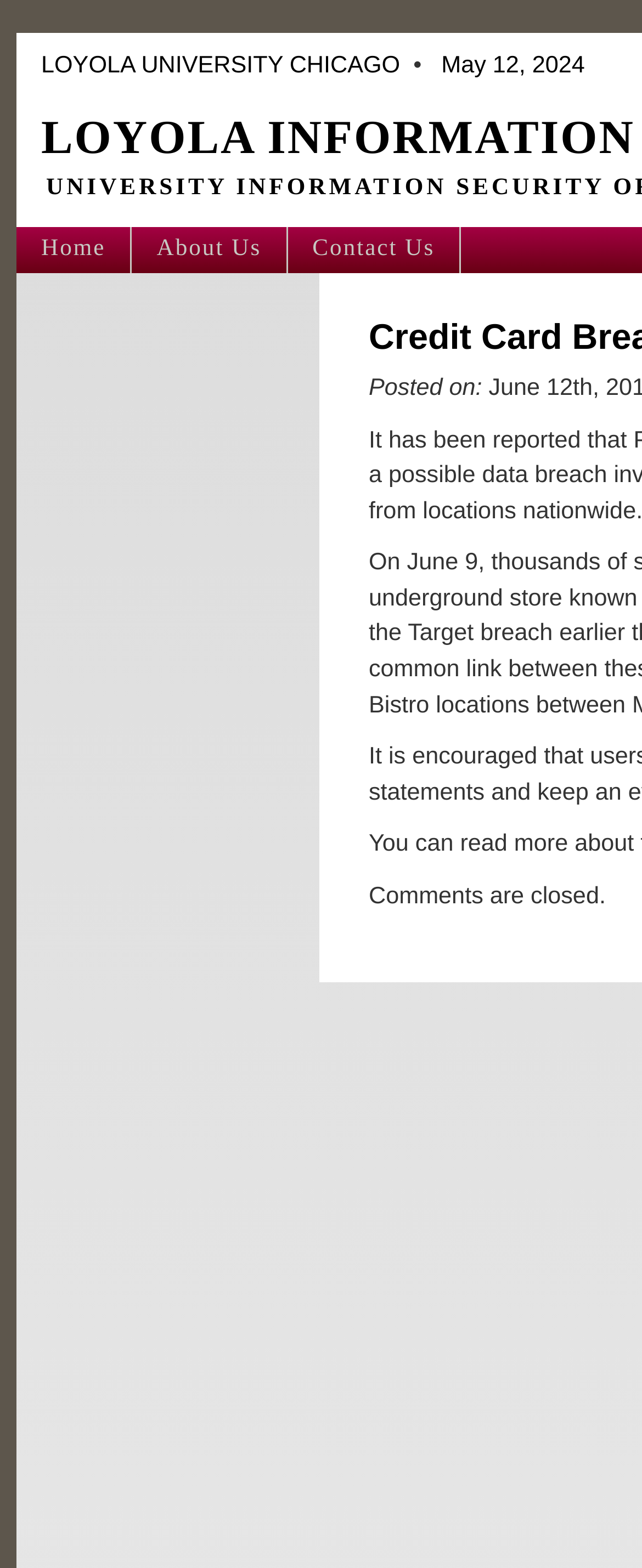Please determine the bounding box of the UI element that matches this description: May 12, 2024. The coordinates should be given as (top-left x, top-left y, bottom-right x, bottom-right y), with all values between 0 and 1.

[0.677, 0.034, 0.911, 0.05]